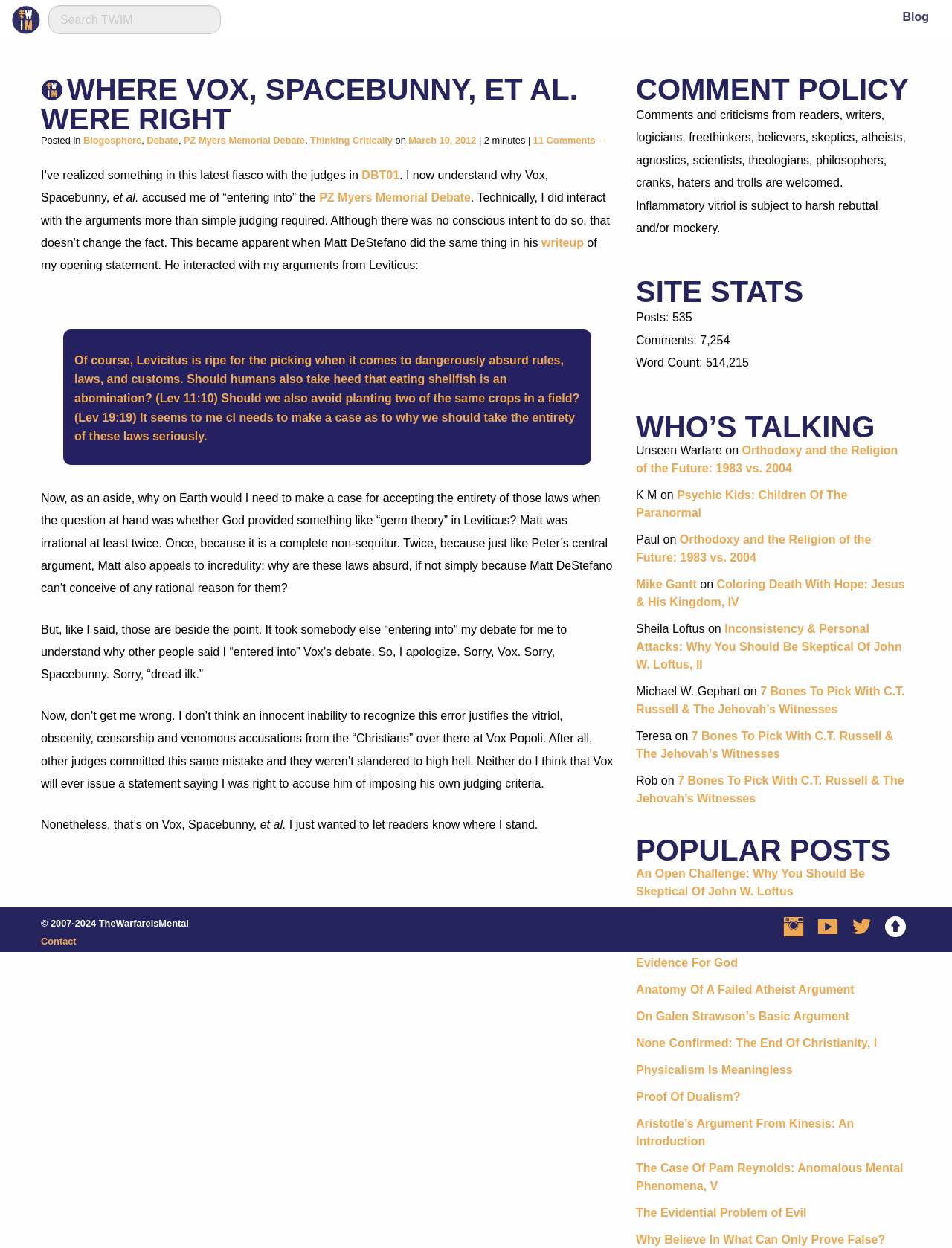Provide a one-word or short-phrase response to the question:
What is the topic of the blog post?

Debate